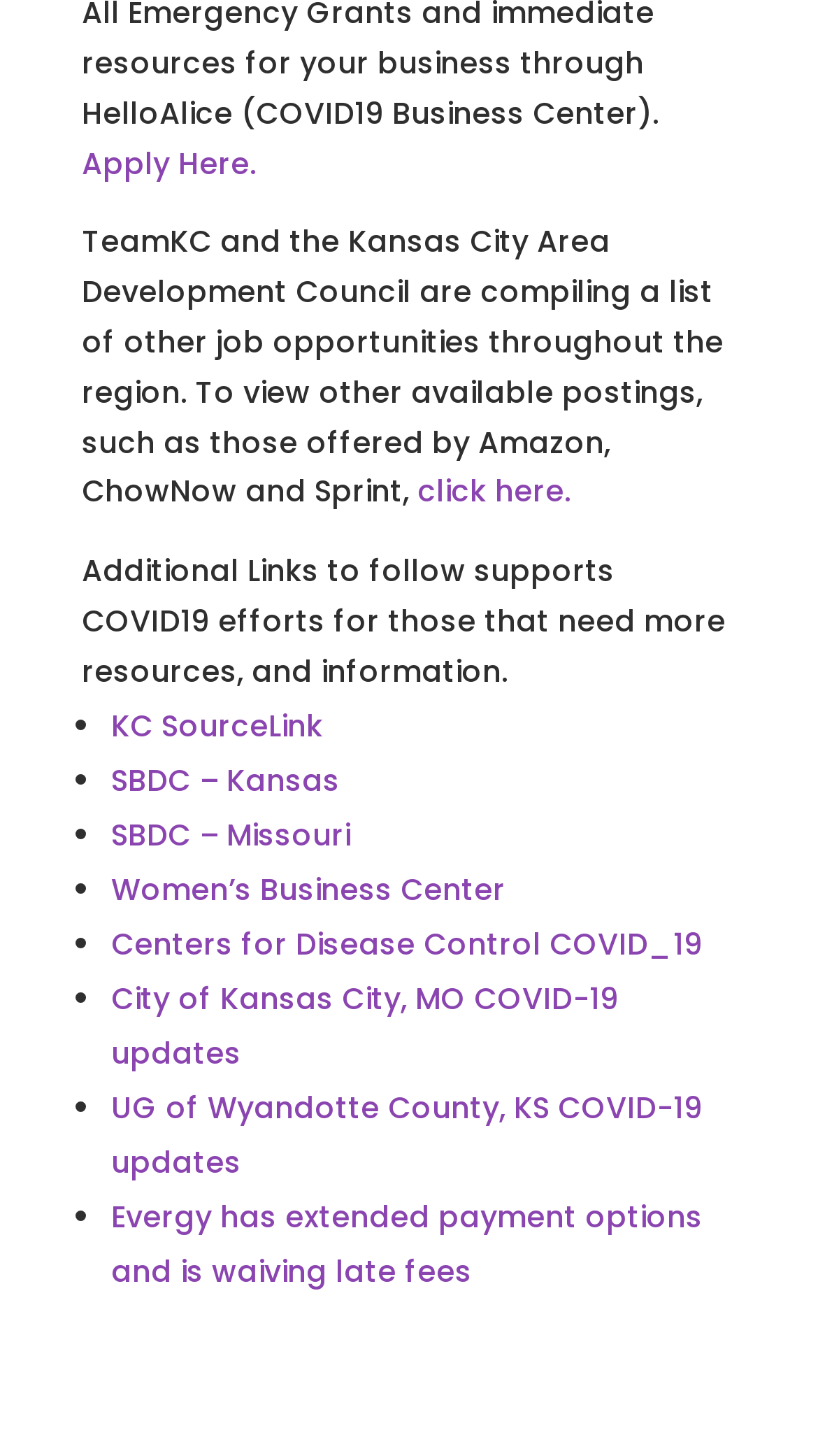For the element described, predict the bounding box coordinates as (top-left x, top-left y, bottom-right x, bottom-right y). All values should be between 0 and 1. Element description: Women’s Business Center

[0.136, 0.596, 0.618, 0.625]